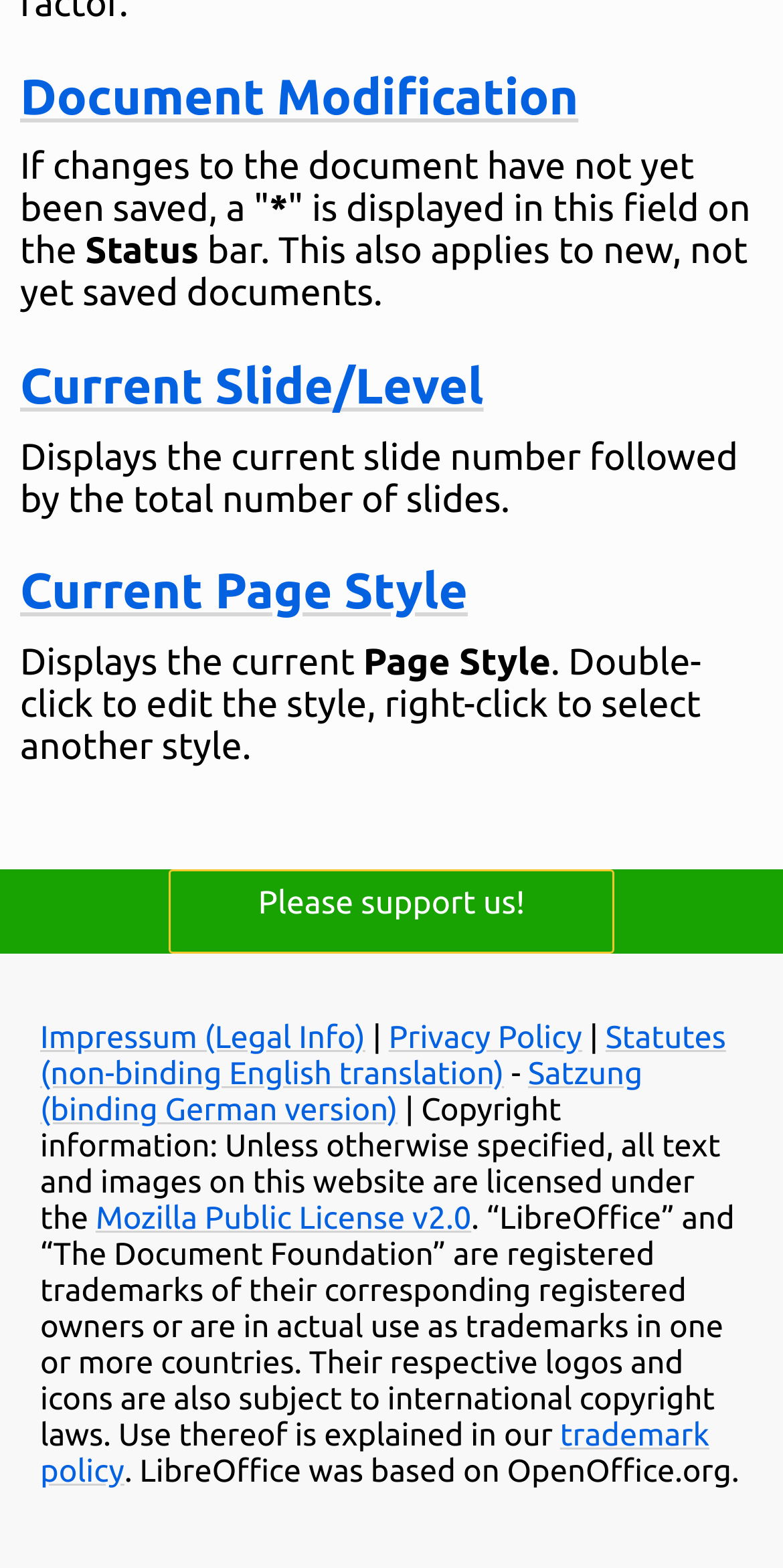Can you show the bounding box coordinates of the region to click on to complete the task described in the instruction: "Support us!"?

[0.33, 0.564, 0.67, 0.587]